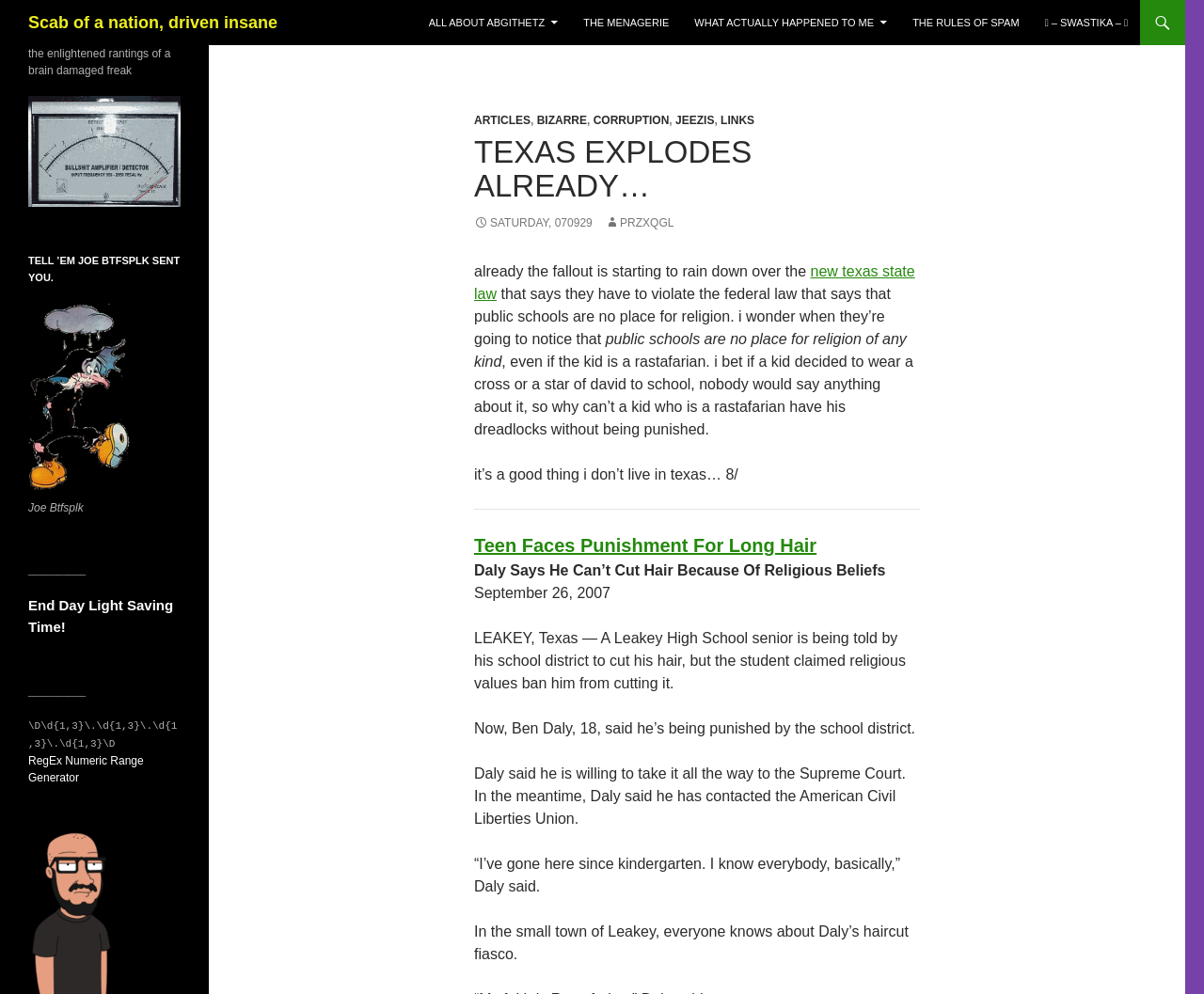Determine the bounding box coordinates of the clickable region to execute the instruction: "Visit the page 'ALL ABOUT ABGITHETZ'". The coordinates should be four float numbers between 0 and 1, denoted as [left, top, right, bottom].

[0.347, 0.0, 0.473, 0.045]